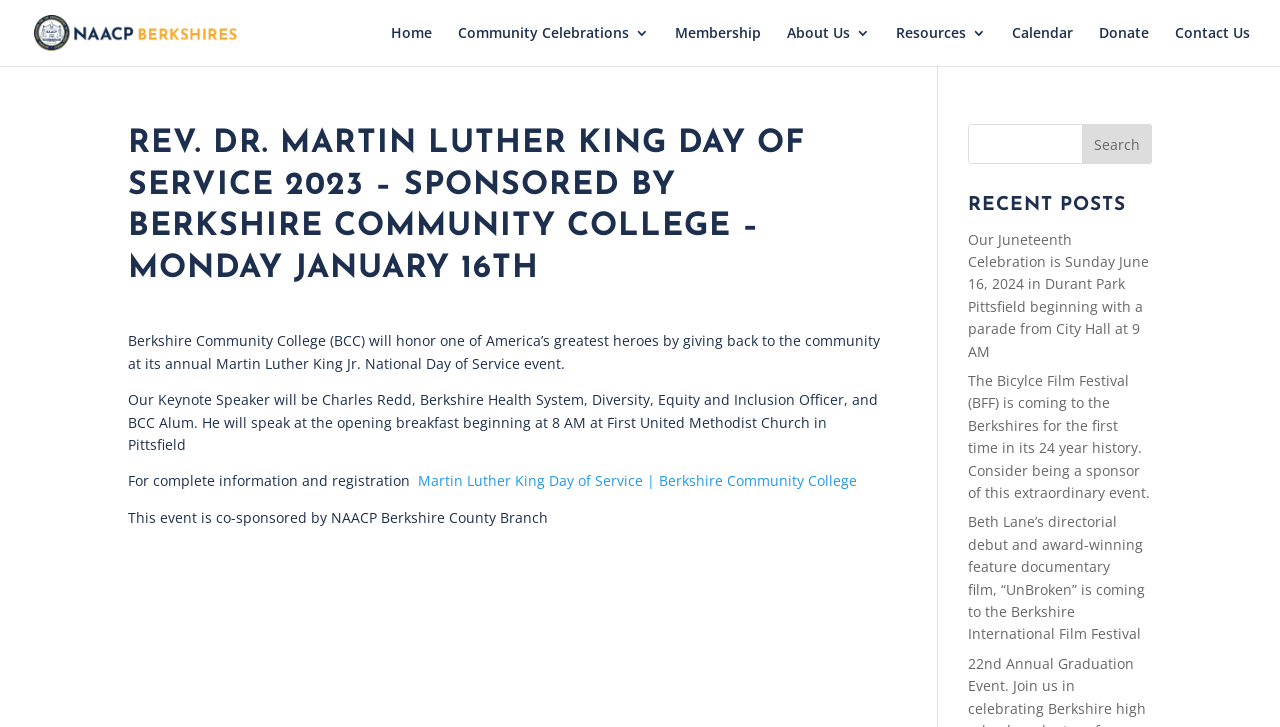Provide an in-depth caption for the elements present on the webpage.

The webpage appears to be an event page for the Martin Luther King Jr. National Day of Service event sponsored by Berkshire Community College. At the top, there is a navigation menu with 8 links, including "Home", "Community Celebrations 3", "Membership", and others, aligned horizontally across the top of the page.

Below the navigation menu, there is a prominent article section that takes up most of the page. The article has a heading that matches the title of the event, "REV. DR. MARTIN LUTHER KING DAY OF SERVICE 2023 – SPONSORED BY BERKSHIRE COMMUNITY COLLEGE – MONDAY JANUARY 16TH". 

The article section is divided into several paragraphs of text. The first paragraph describes the event, stating that Berkshire Community College will honor Martin Luther King Jr. by giving back to the community. The second paragraph introduces the keynote speaker, Charles Redd, who will speak at the opening breakfast. The third paragraph provides information about registration and mentions that the event is co-sponsored by the NAACP Berkshire County Branch.

To the right of the article section, there is a search bar with a textbox and a "Search" button. Below the search bar, there is a section titled "RECENT POSTS" that lists three links to recent news articles or events, including a Juneteenth celebration, a bicycle film festival, and a documentary film screening.

At the very top of the page, there is a small image and a link to the NAACP website, aligned to the left.